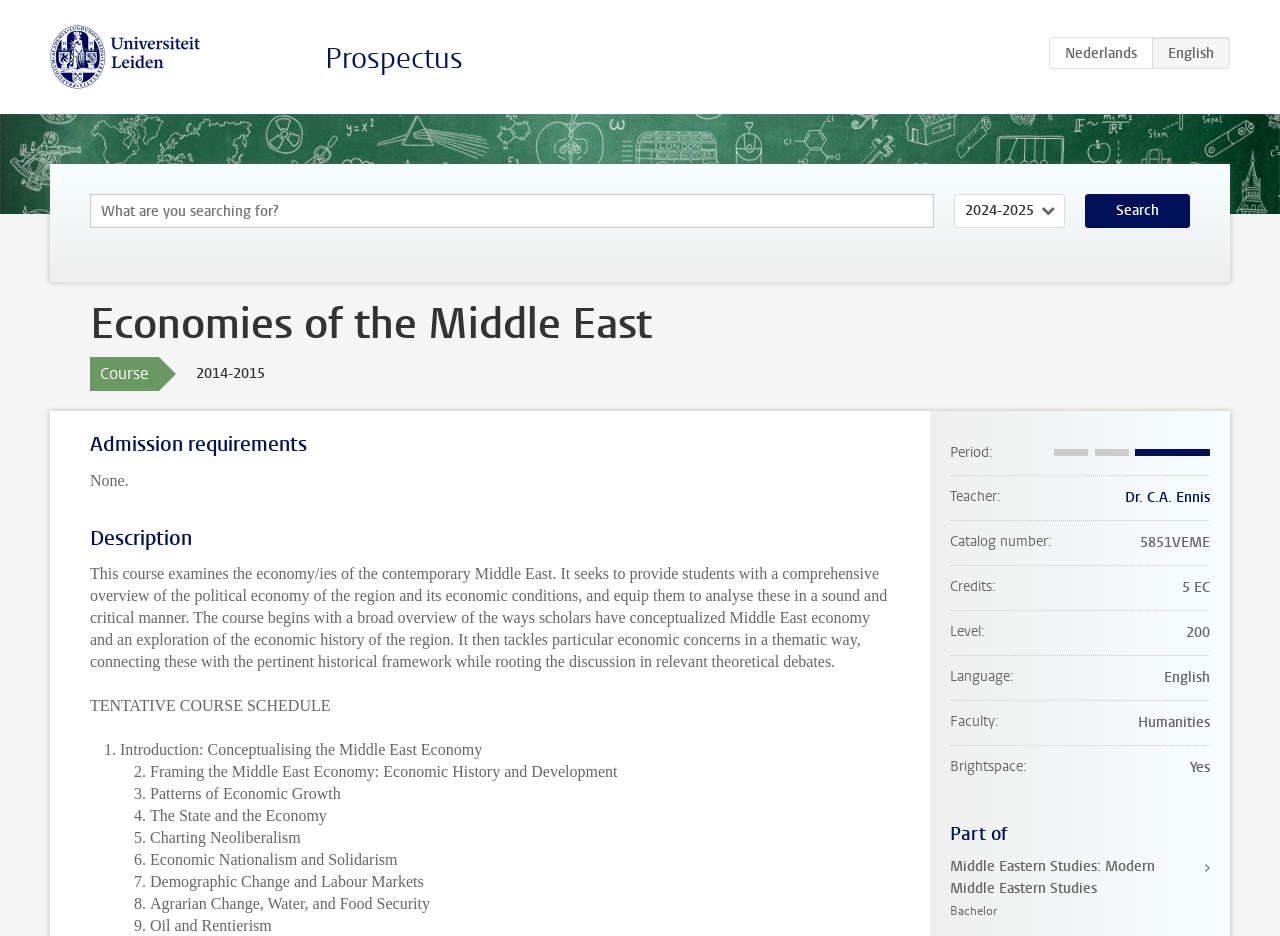What is the academic year of the course?
Provide an in-depth answer to the question, covering all aspects.

The academic year is obtained from the StaticText element '2014-2015' which is a child of the article element.